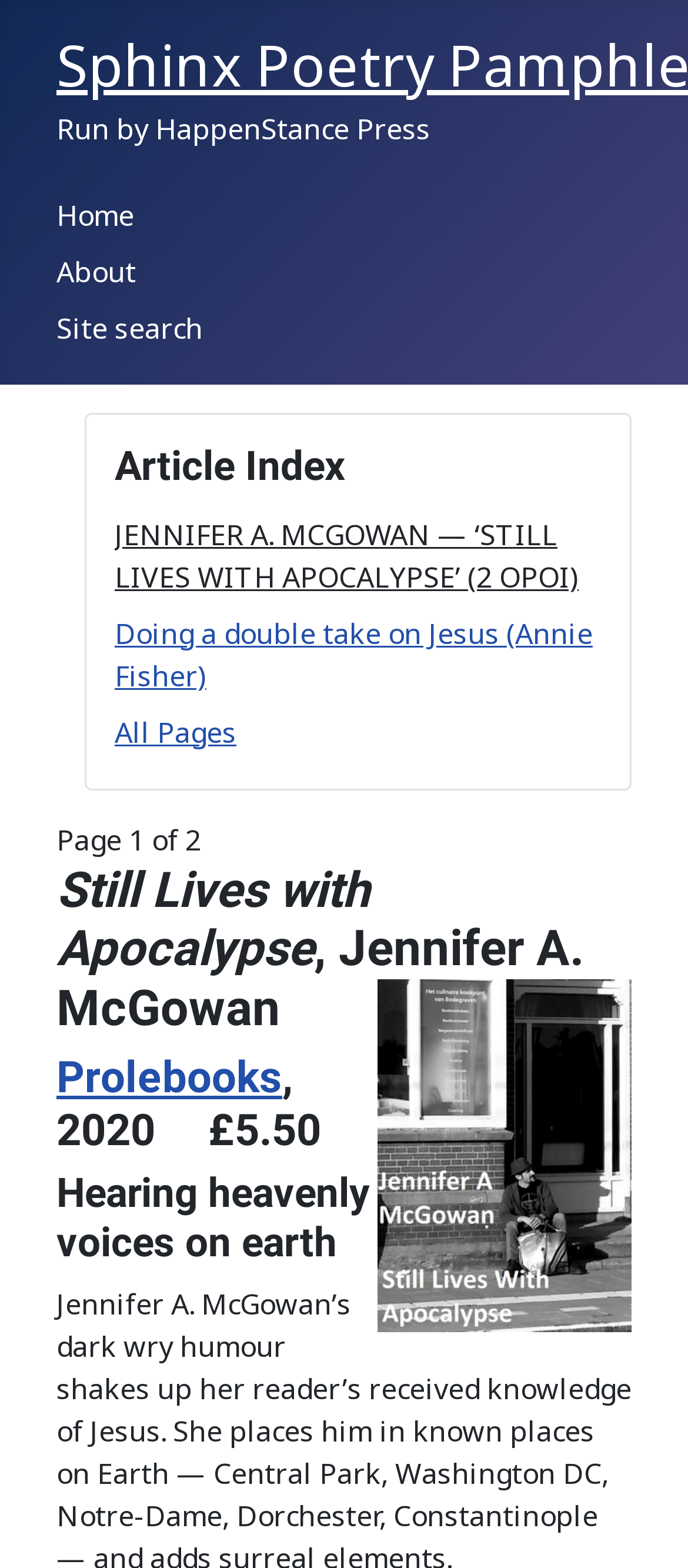What is the name of the publisher of the book 'Still Lives with Apocalypse'?
Use the screenshot to answer the question with a single word or phrase.

Prolebooks